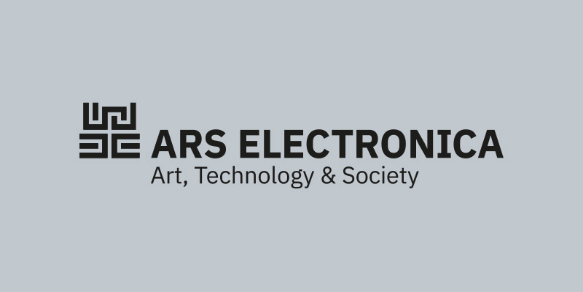Provide a comprehensive description of the image.

The image prominently features the logo of Ars Electronica, an influential organization celebrating the intersection of art, technology, and society. The logo displays the bold text "ARS ELECTRONICA" alongside the tagline "Art, Technology & Society," encapsulating the organization's mission to explore and connect these vital fields. The design is set against a subtle light gray background, enhancing the visibility and impact of the logo. Ars Electronica is known for its innovative festivals and events that bring together artists, technologists, and thinkers to engage in discussions and showcase groundbreaking work, highlighting the importance of collaboration in navigating the complexities of contemporary society.